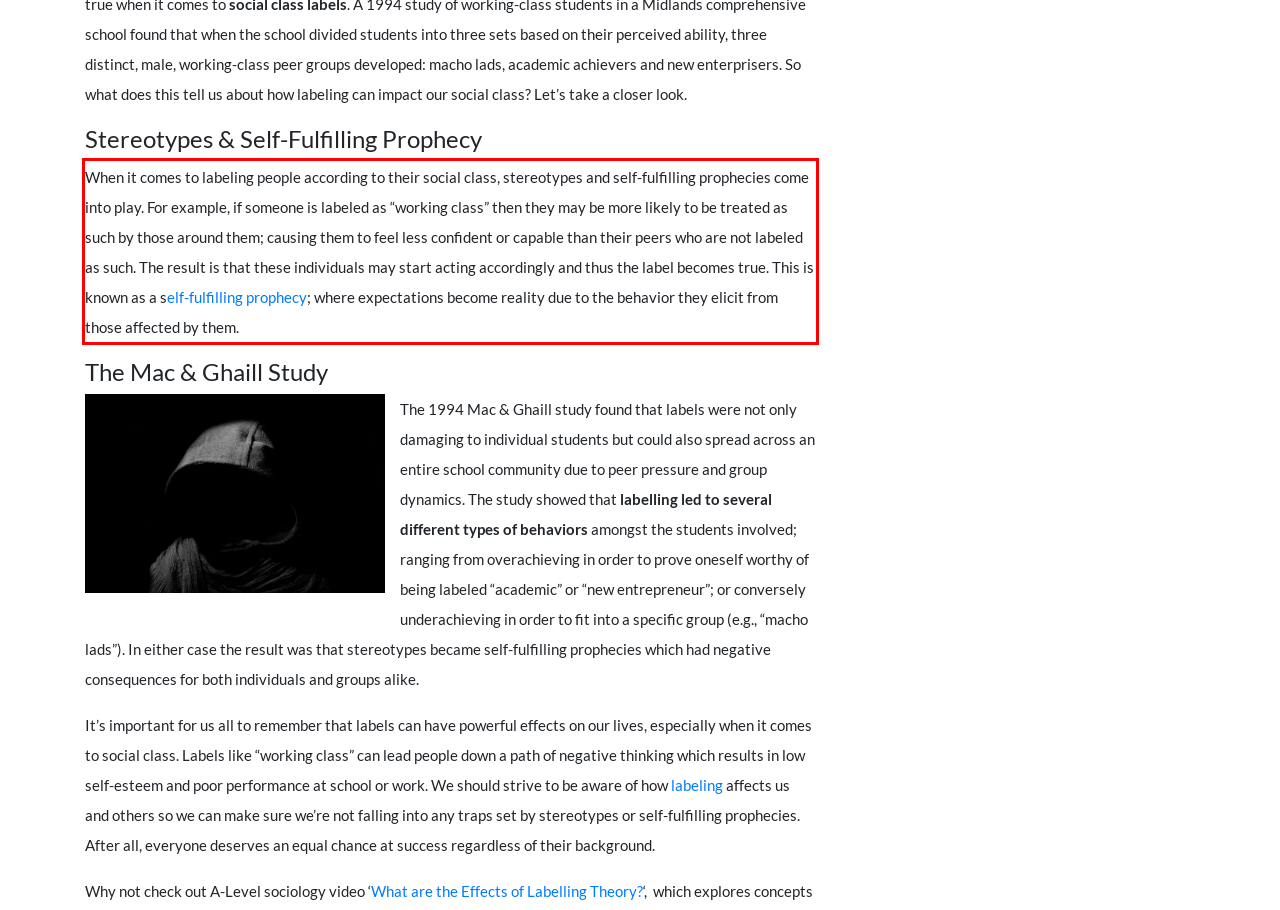You are given a webpage screenshot with a red bounding box around a UI element. Extract and generate the text inside this red bounding box.

When it comes to labeling people according to their social class, stereotypes and self-fulfilling prophecies come into play. For example, if someone is labeled as “working class” then they may be more likely to be treated as such by those around them; causing them to feel less confident or capable than their peers who are not labeled as such. The result is that these individuals may start acting accordingly and thus the label becomes true. This is known as a self-fulfilling prophecy; where expectations become reality due to the behavior they elicit from those affected by them.